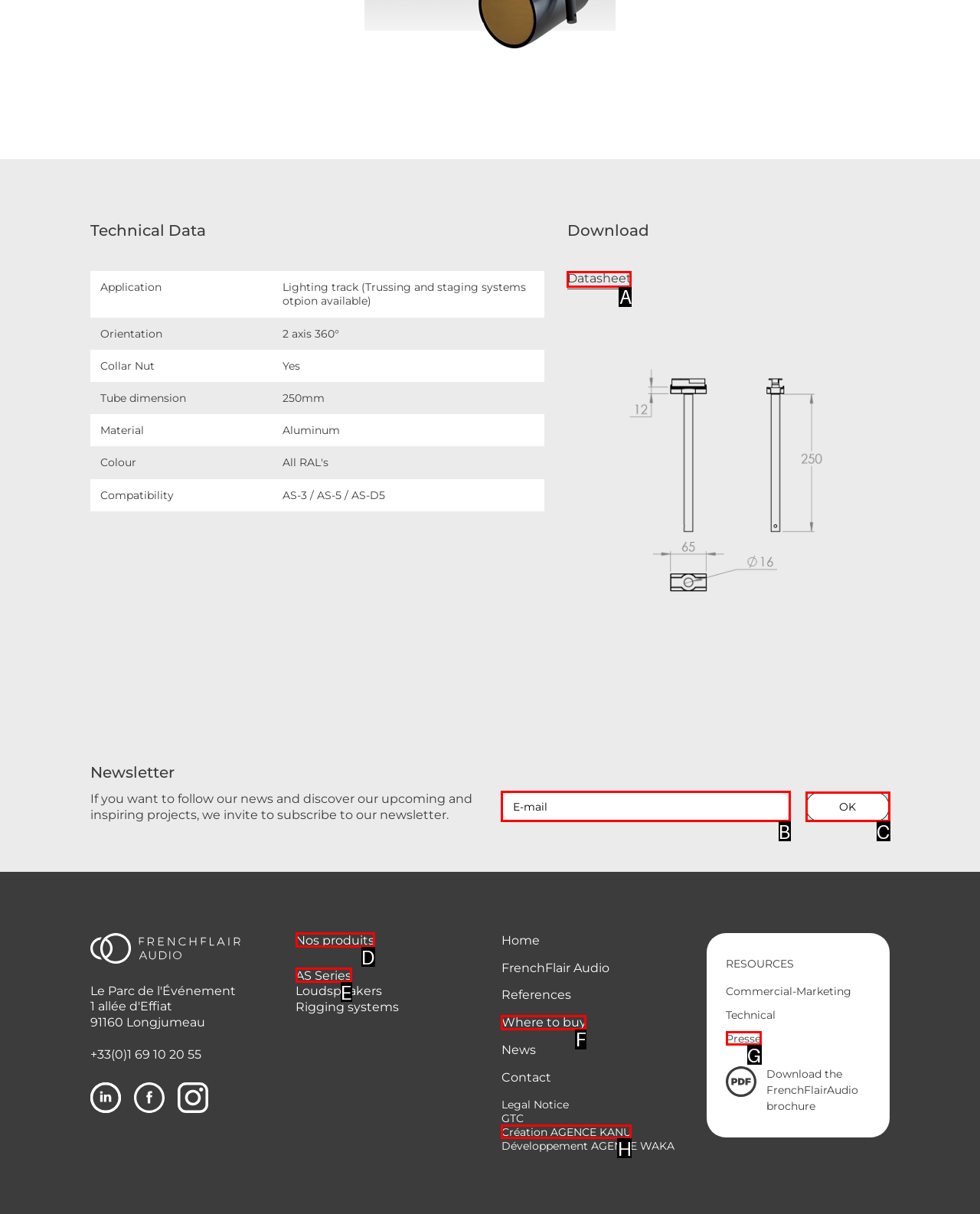Point out the letter of the HTML element you should click on to execute the task: Subscribe to the newsletter
Reply with the letter from the given options.

C